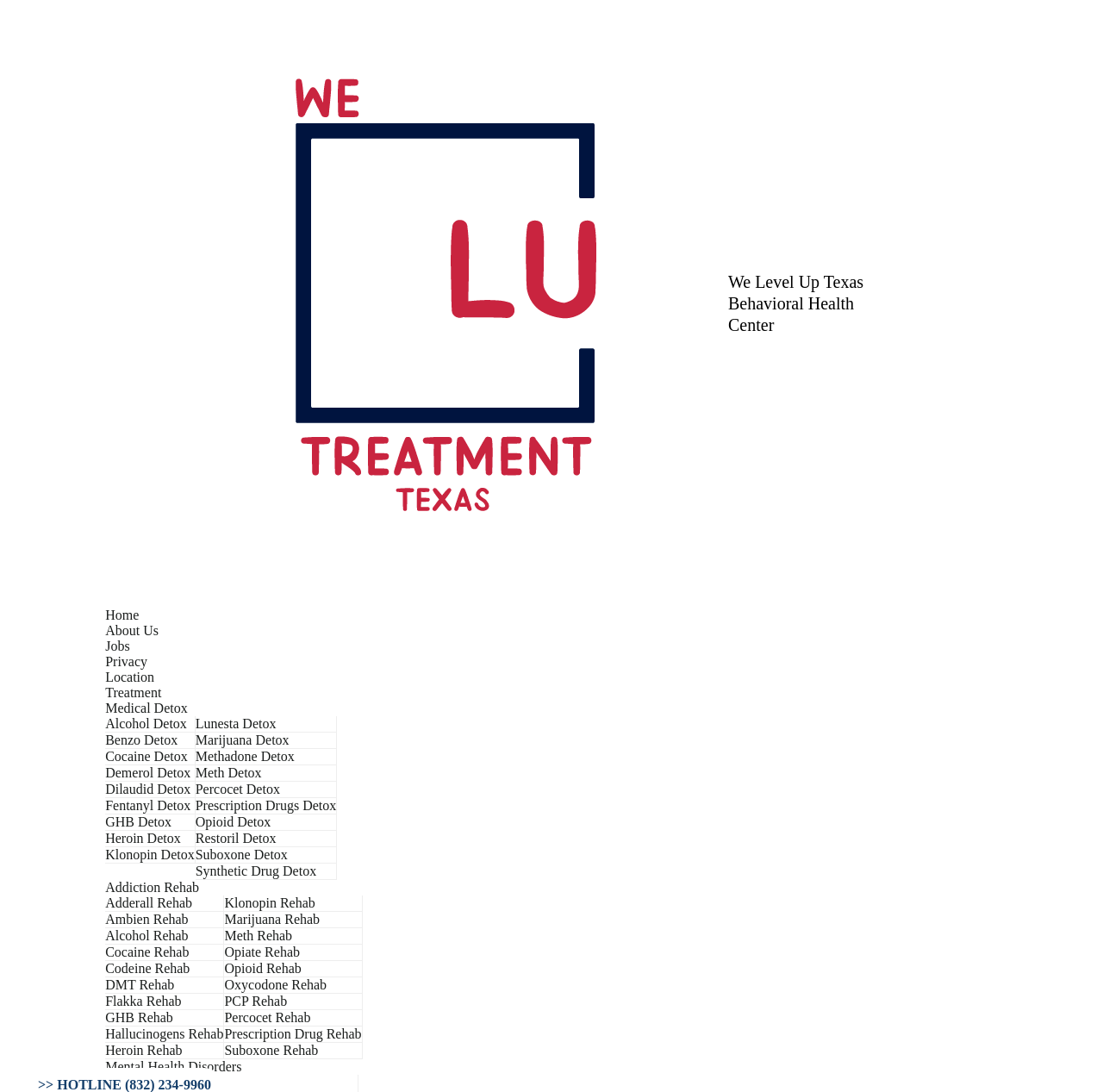Pinpoint the bounding box coordinates of the clickable area needed to execute the instruction: "Visit the 'About Us' page". The coordinates should be specified as four float numbers between 0 and 1, i.e., [left, top, right, bottom].

[0.095, 0.571, 0.144, 0.584]